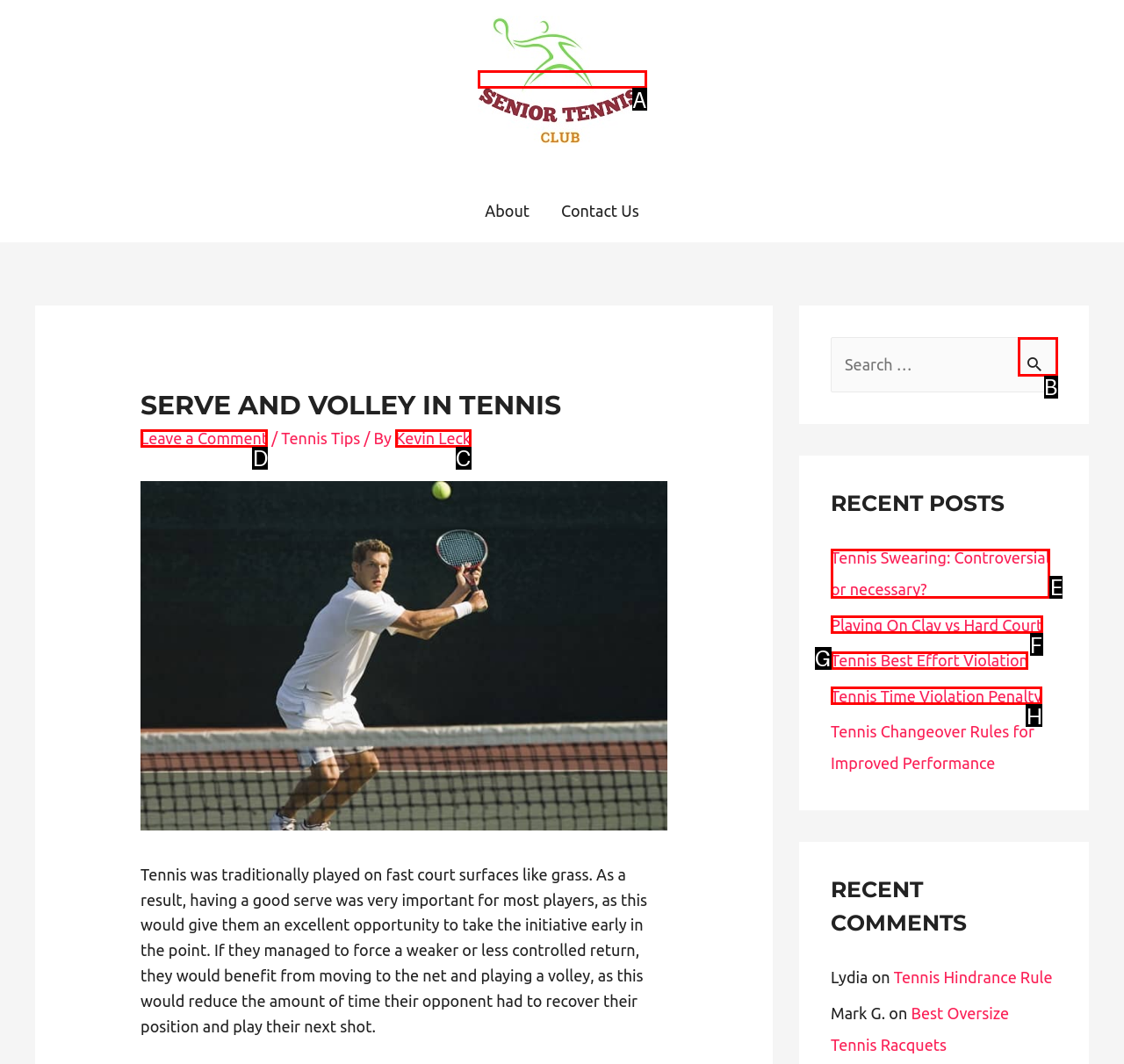To perform the task "Leave a comment", which UI element's letter should you select? Provide the letter directly.

D